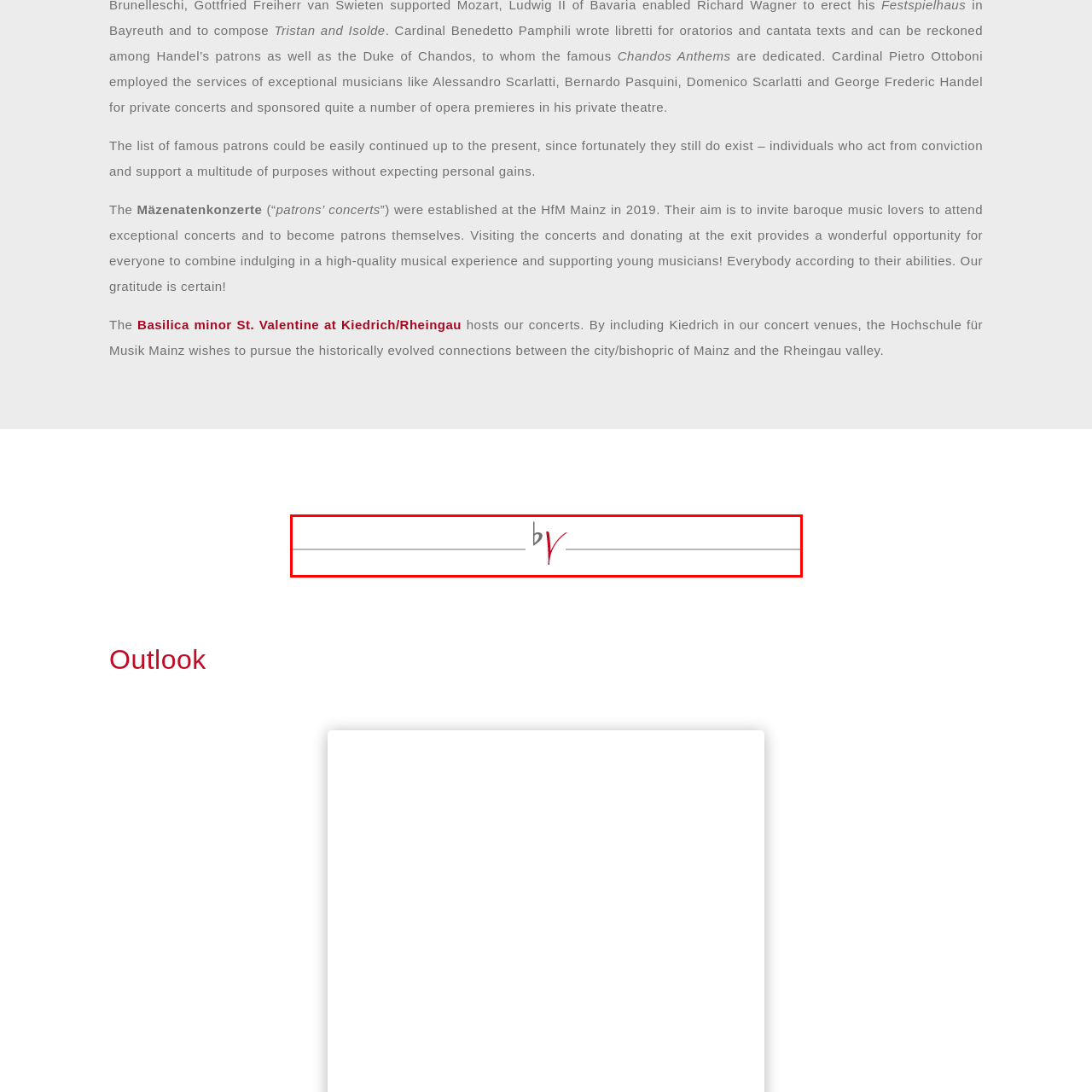What is the purpose of the image's placement?
Focus on the section of the image outlined in red and give a thorough answer to the question.

According to the caption, the image's placement is strategic, aiming to invite viewers to delve deeper into the promotion of cultural events and the ongoing support for young musicians, fostering a blend of artistic appreciation and community engagement.